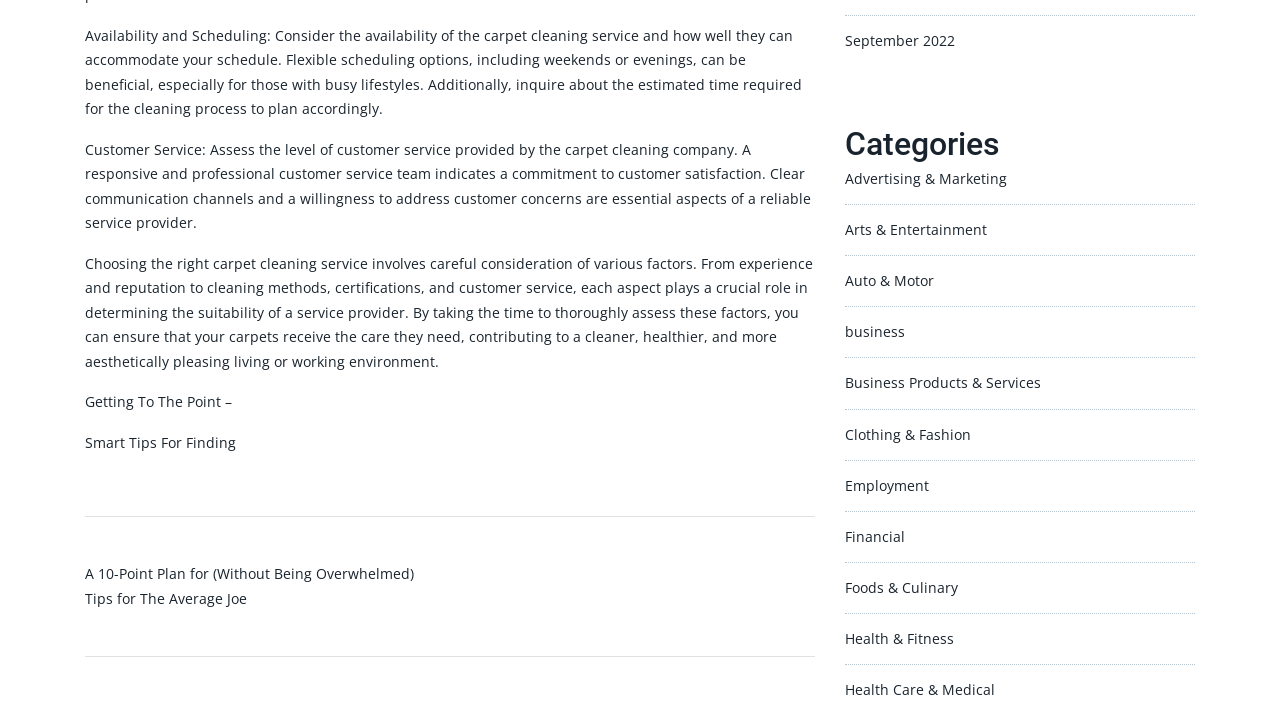Please find the bounding box coordinates of the element that needs to be clicked to perform the following instruction: "Explore 'Health & Fitness'". The bounding box coordinates should be four float numbers between 0 and 1, represented as [left, top, right, bottom].

[0.66, 0.879, 0.745, 0.905]